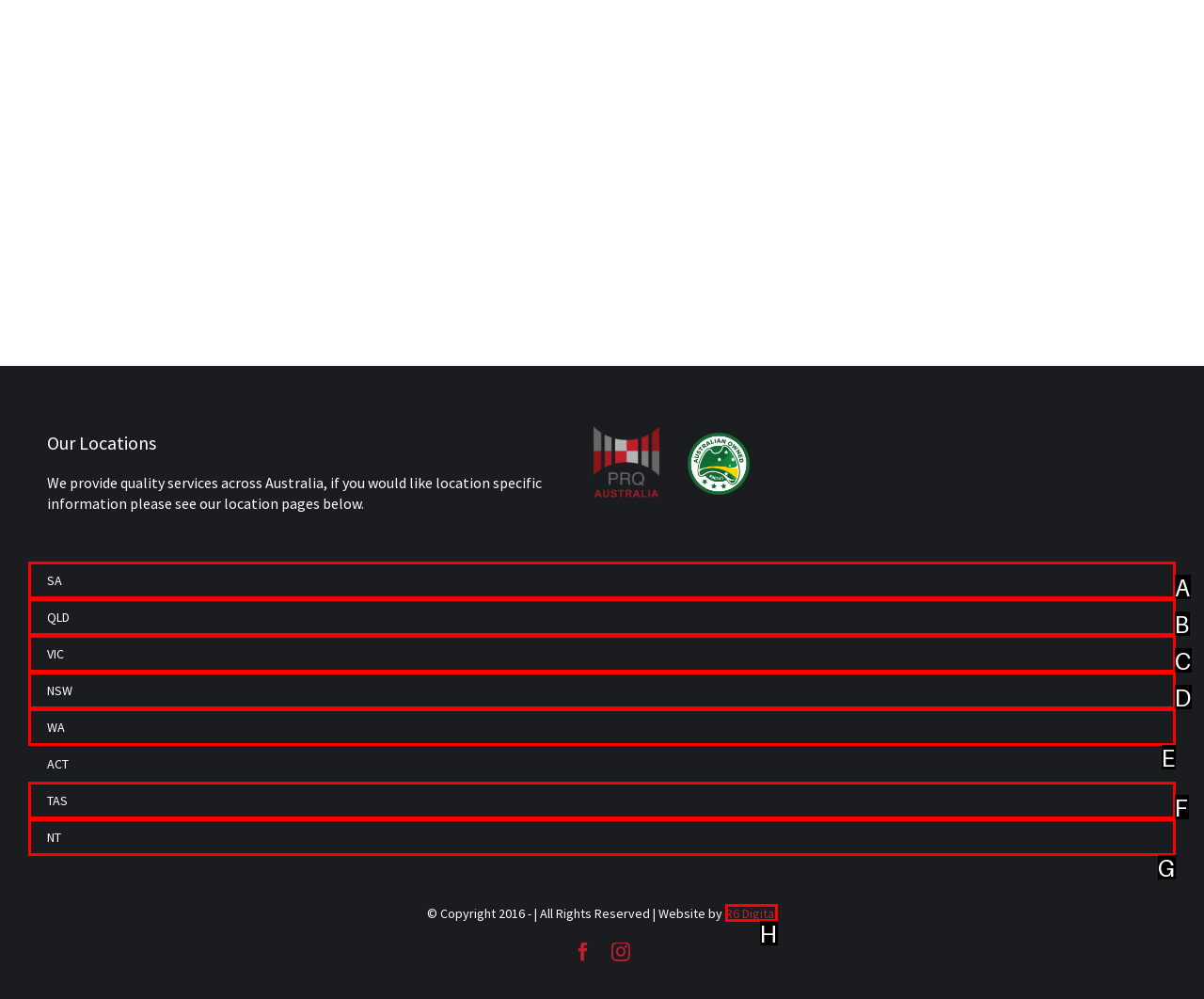From the given choices, identify the element that matches: R6 Digital
Answer with the letter of the selected option.

H